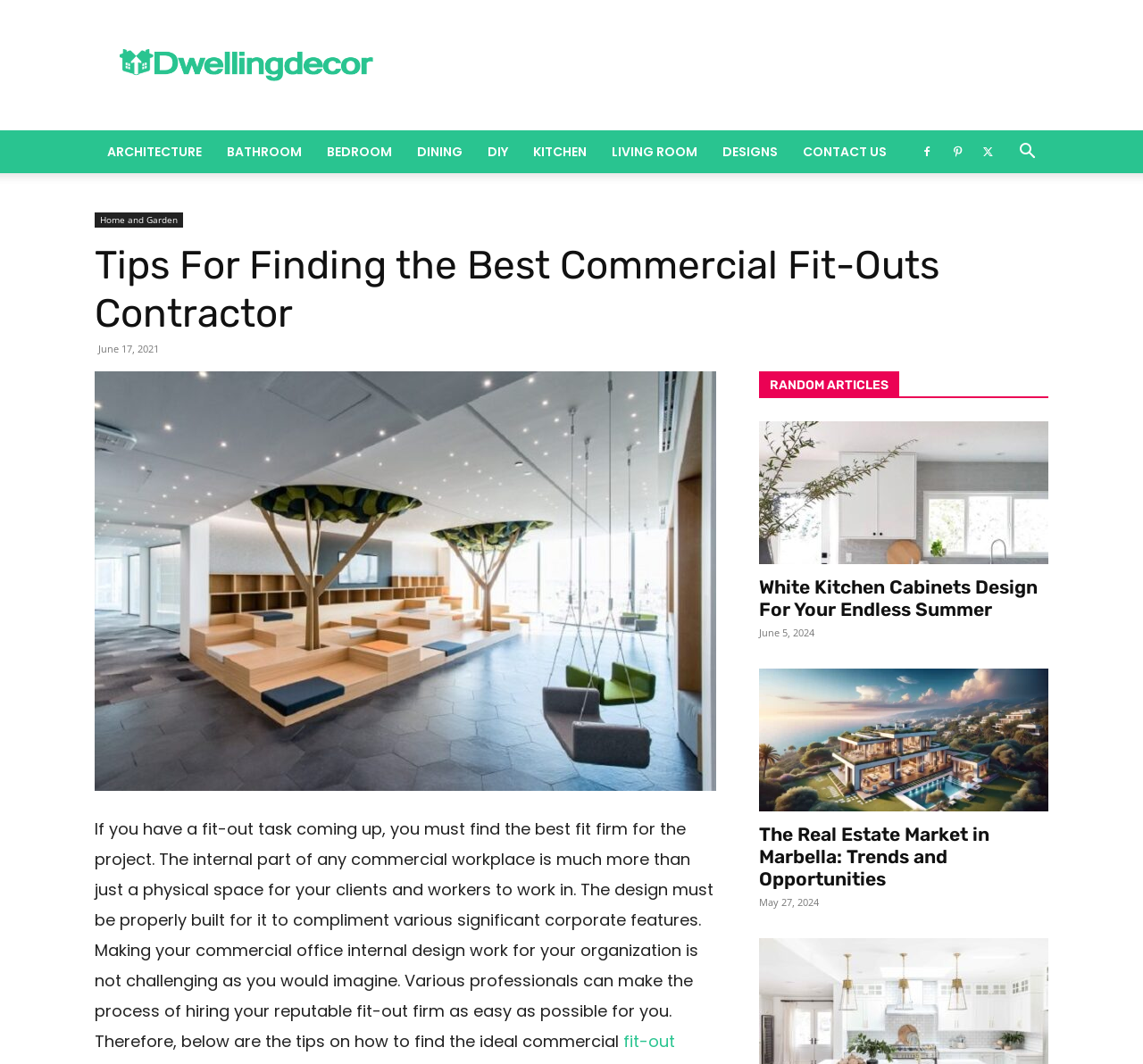Please study the image and answer the question comprehensively:
What is the purpose of the 'Search' button?

I found a 'Search' button in the top navigation bar, which suggests that it is used to search for content within the website.